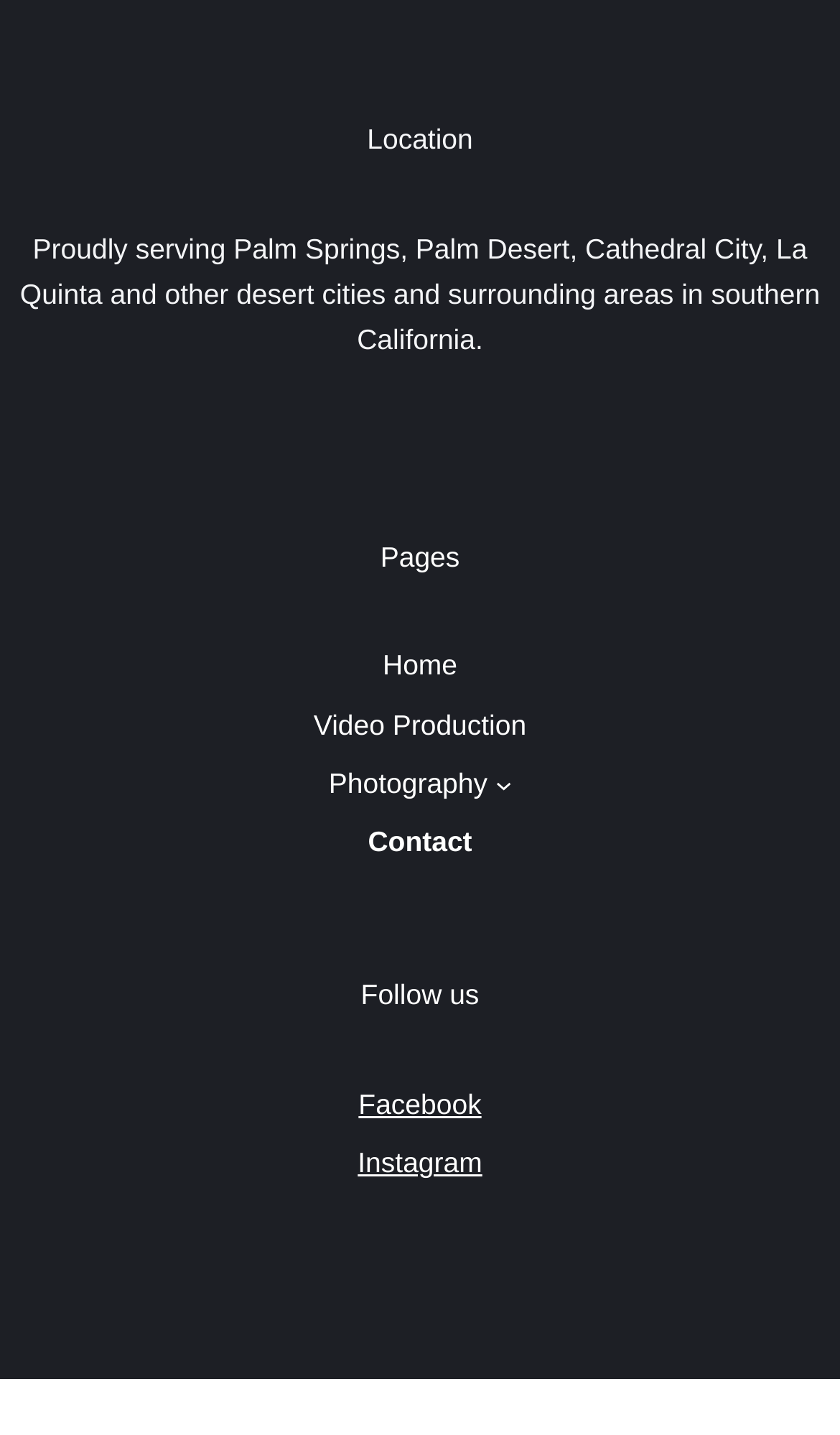Locate the bounding box coordinates of the element to click to perform the following action: 'Go to Contact page'. The coordinates should be given as four float values between 0 and 1, in the form of [left, top, right, bottom].

[0.438, 0.931, 0.562, 0.962]